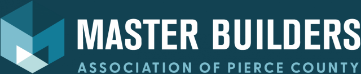Paint a vivid picture with your words by describing the image in detail.

The image features the logo of the Master Builders Association of Pierce County. The design employs a modern and clean aesthetic, characterized by geometric shapes in varying shades of blue that convey a sense of professionalism and innovation within the construction and remodeling industry. Accompanying the graphic element is the text “MASTER BUILDERS,” prominently displayed in bold lettering, followed by “ASSOCIATION OF PIERCE COUNTY” in a lighter font. This logo represents an organization dedicated to promoting quality in home building and remodeling projects, encouraging public engagement through initiatives like the Remodeling Excellence (REX) Awards.